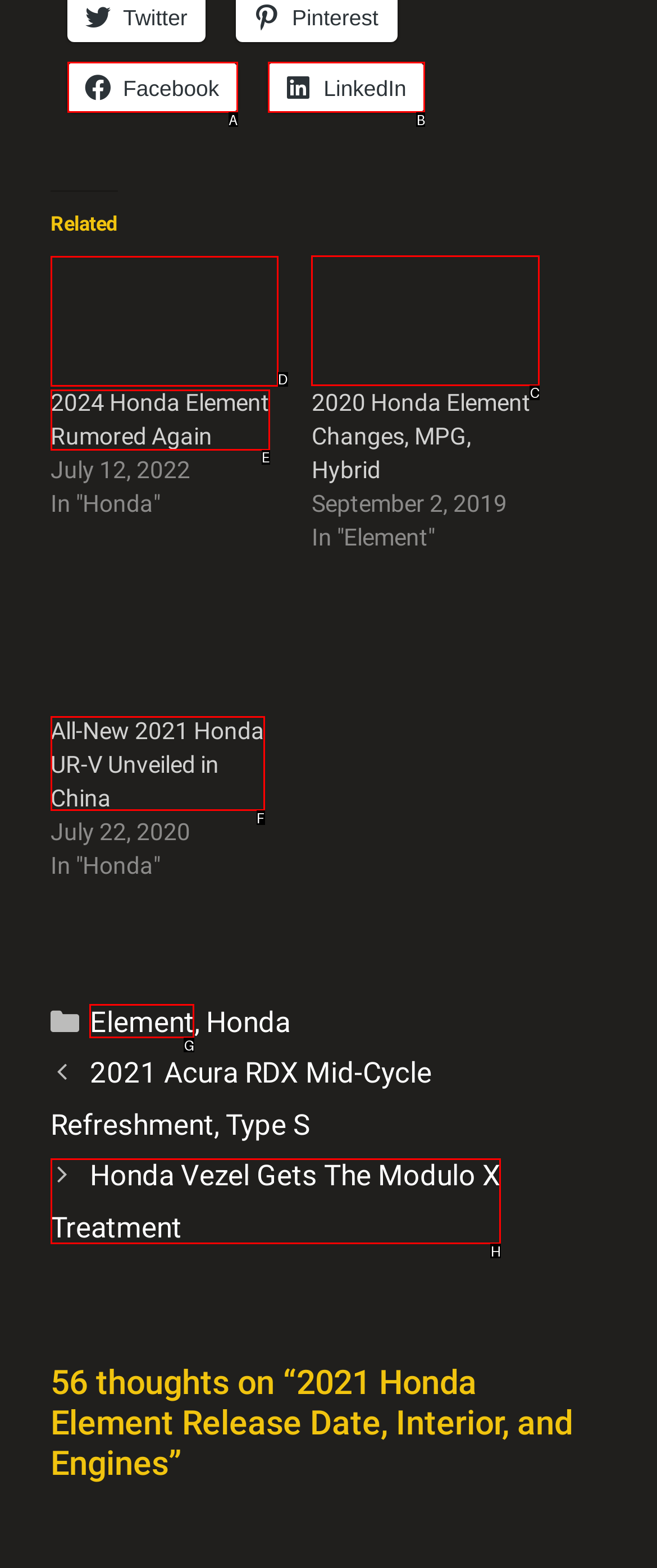Find the option you need to click to complete the following instruction: Read 2020 Honda Element Release Date article
Answer with the corresponding letter from the choices given directly.

C